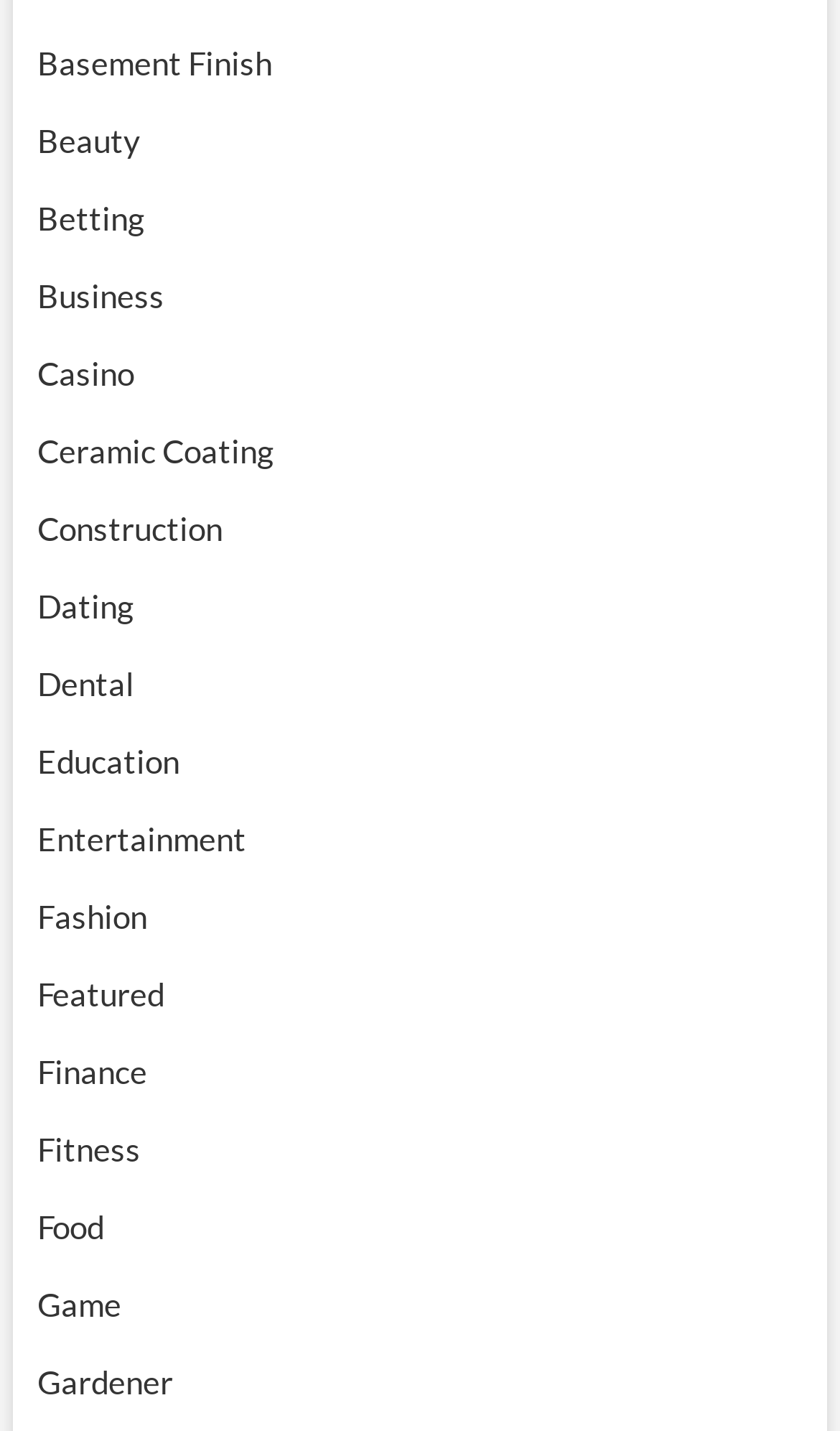What is the first link on the webpage?
Kindly answer the question with as much detail as you can.

The first link on the webpage is 'Basement Finish' which is located at the top-left corner of the webpage with a bounding box of [0.044, 0.03, 0.324, 0.057].